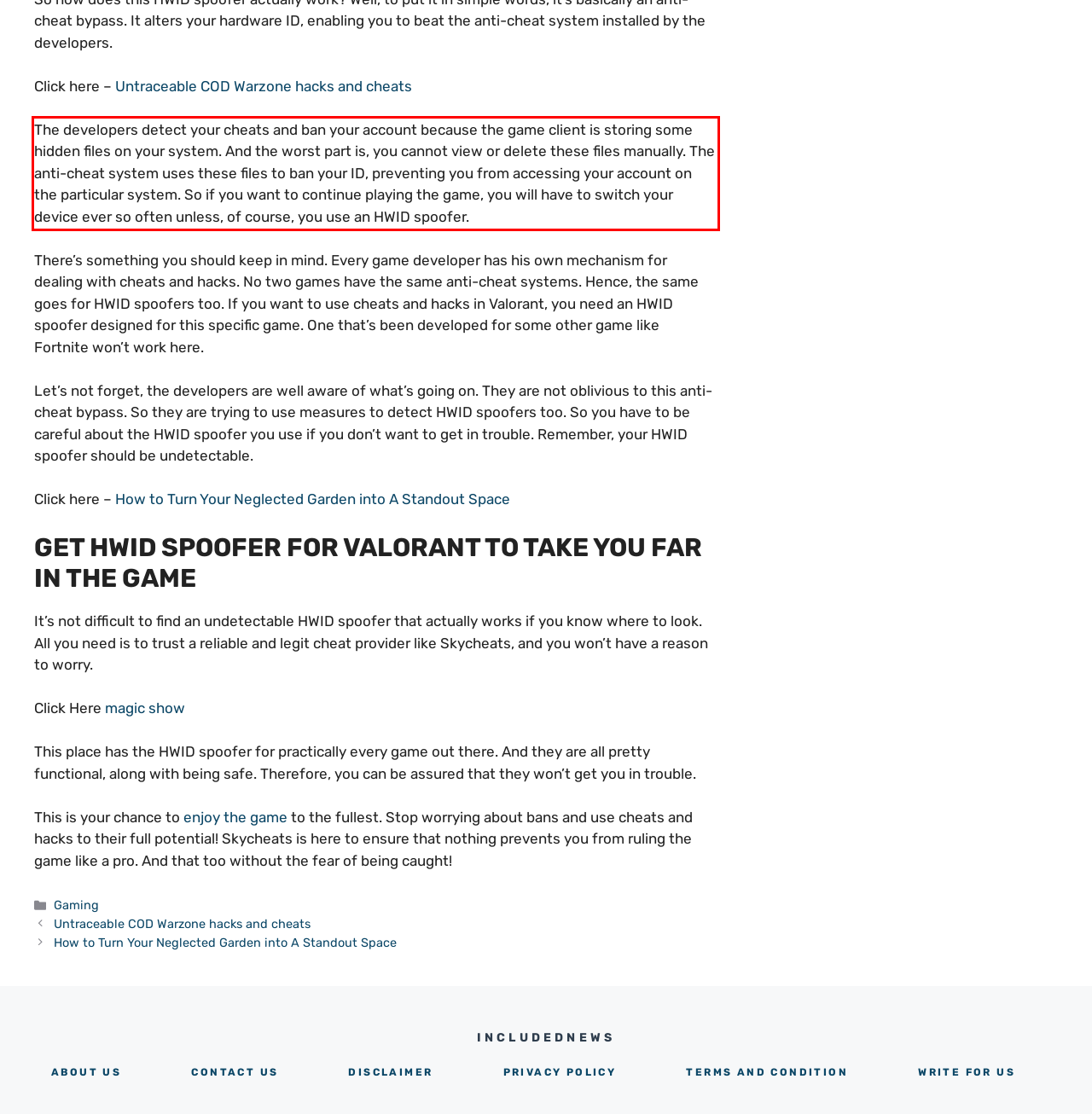Using the provided screenshot, read and generate the text content within the red-bordered area.

The developers detect your cheats and ban your account because the game client is storing some hidden files on your system. And the worst part is, you cannot view or delete these files manually. The anti-cheat system uses these files to ban your ID, preventing you from accessing your account on the particular system. So if you want to continue playing the game, you will have to switch your device ever so often unless, of course, you use an HWID spoofer.